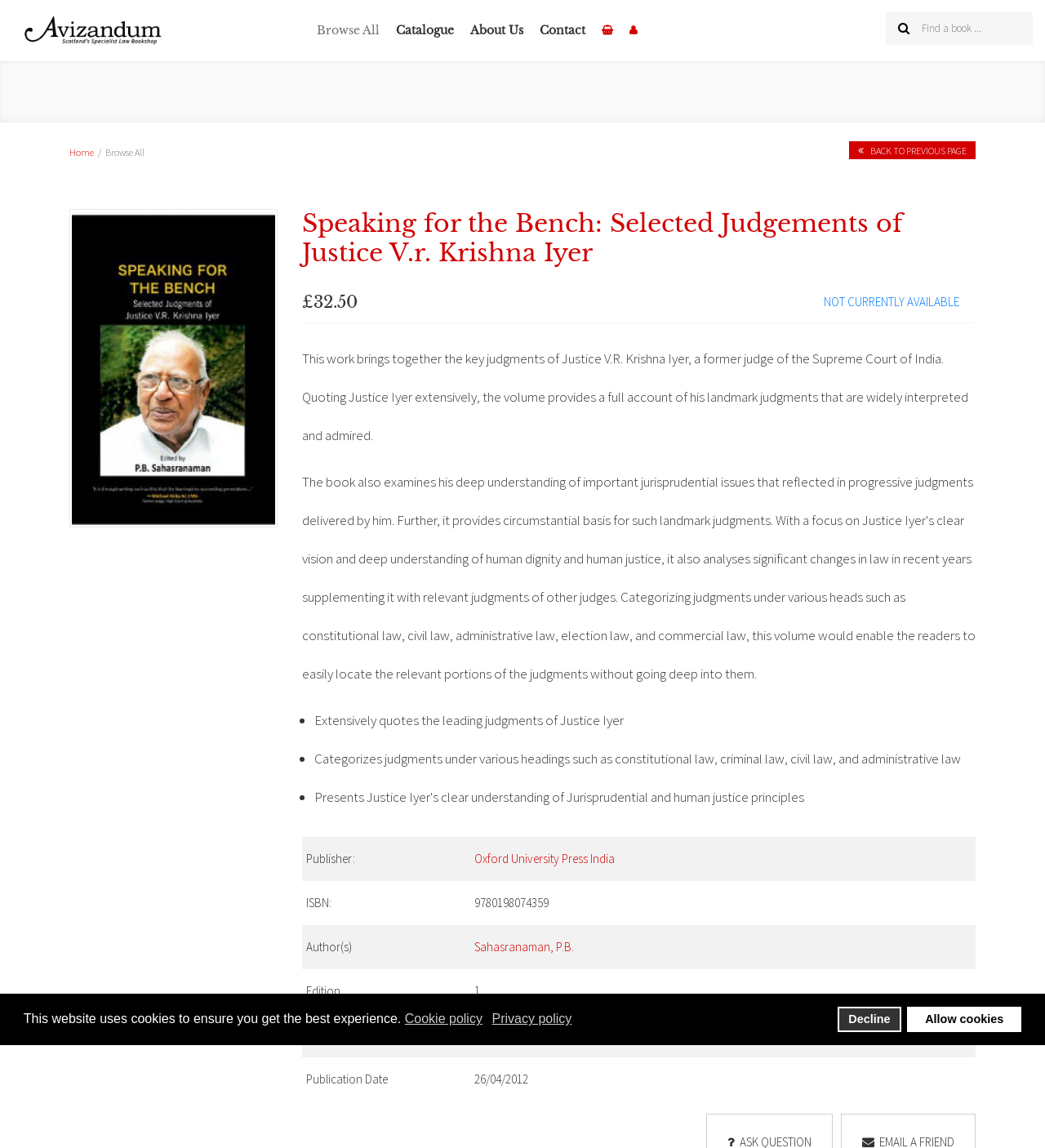Respond to the following query with just one word or a short phrase: 
What is the format of the book 'Speaking for the Bench: Selected Judgements of Justice V.r. Krishna Iyer'?

Hb